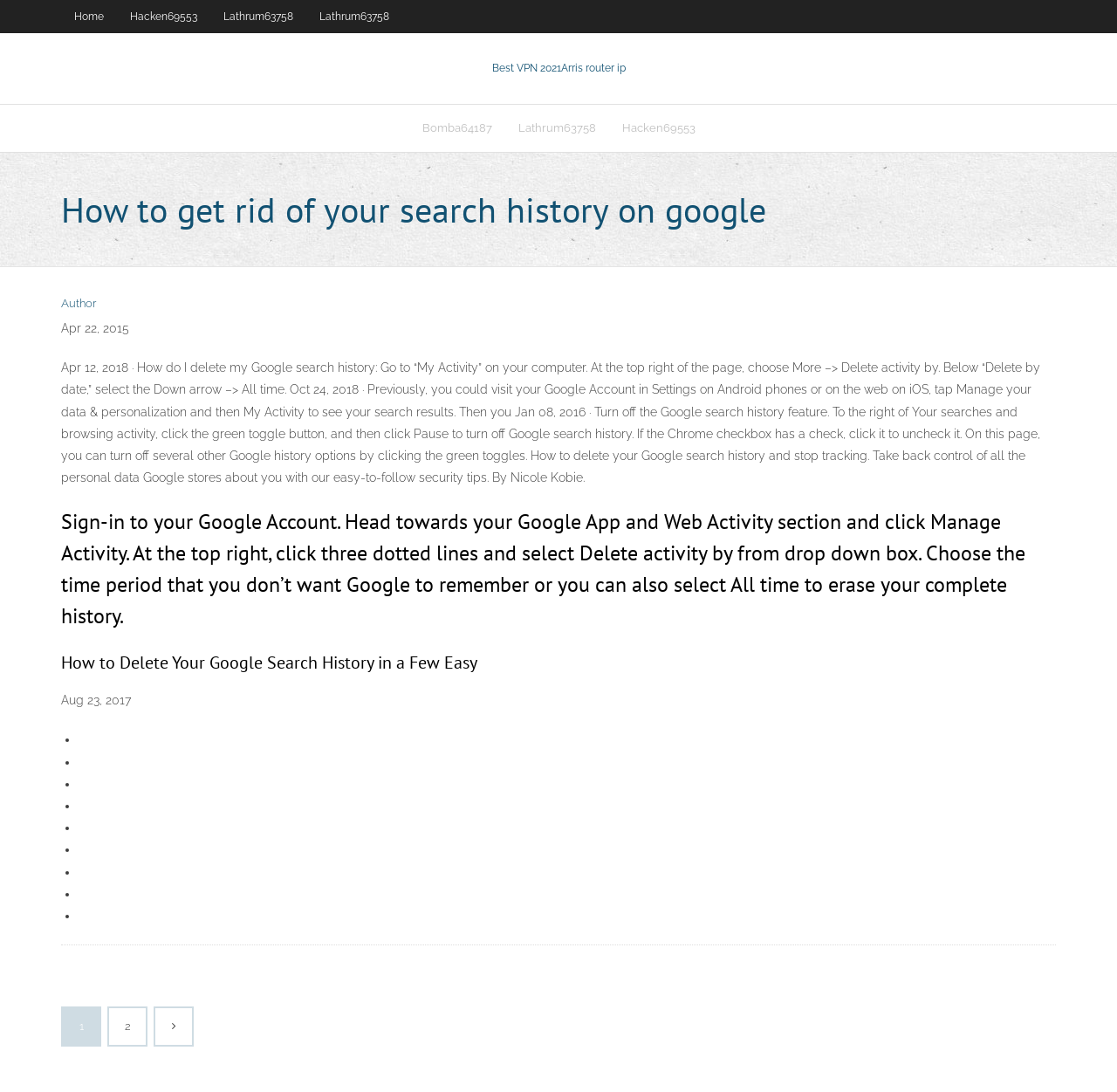Locate the bounding box coordinates of the area you need to click to fulfill this instruction: 'Click the '2' page link'. The coordinates must be in the form of four float numbers ranging from 0 to 1: [left, top, right, bottom].

[0.098, 0.923, 0.13, 0.957]